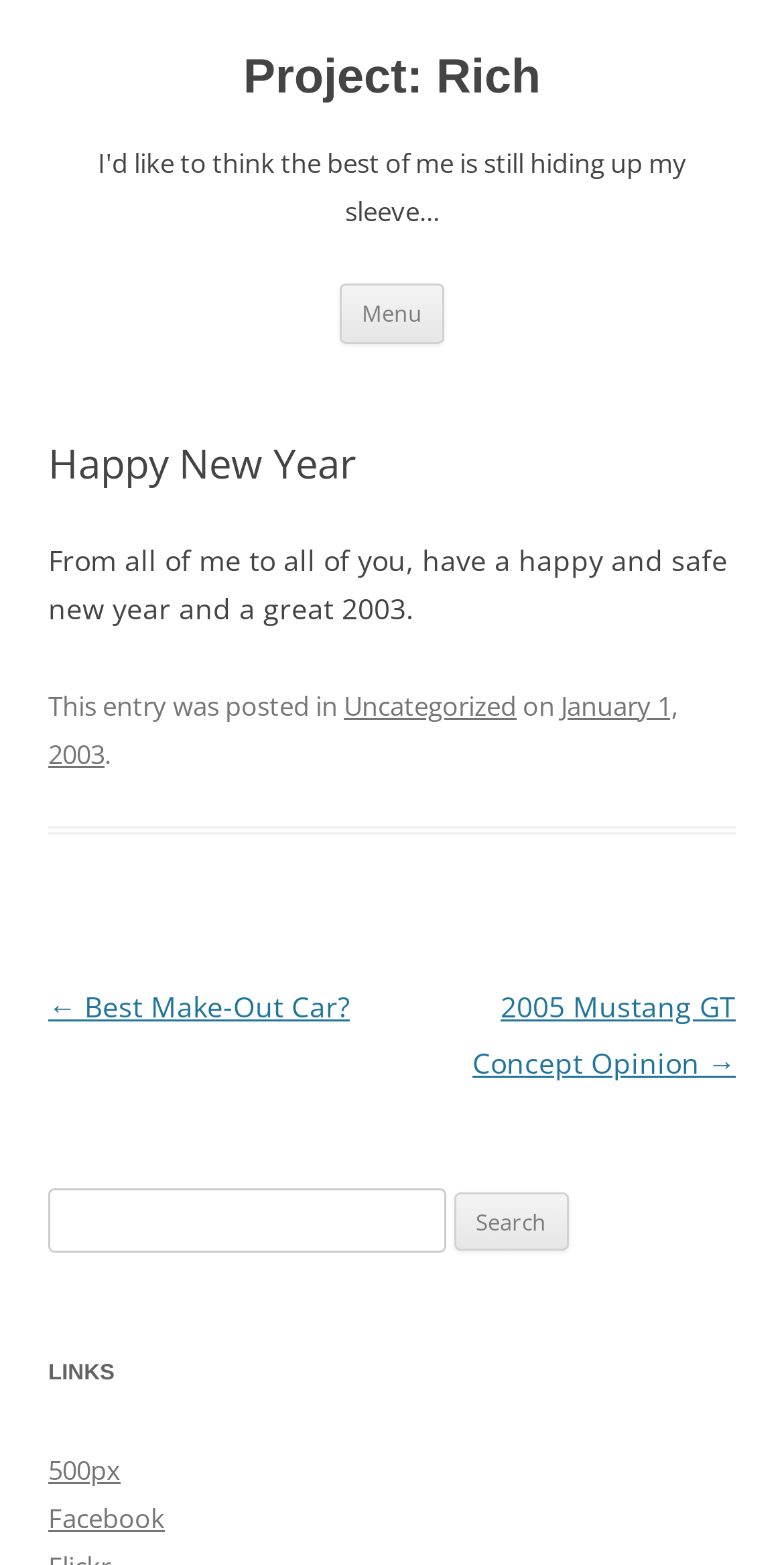What is the search function for?
Examine the image closely and answer the question with as much detail as possible.

The search function is located at the bottom of the page and has a label 'Search for:', which suggests that it is used to search for specific content or keywords within the website.